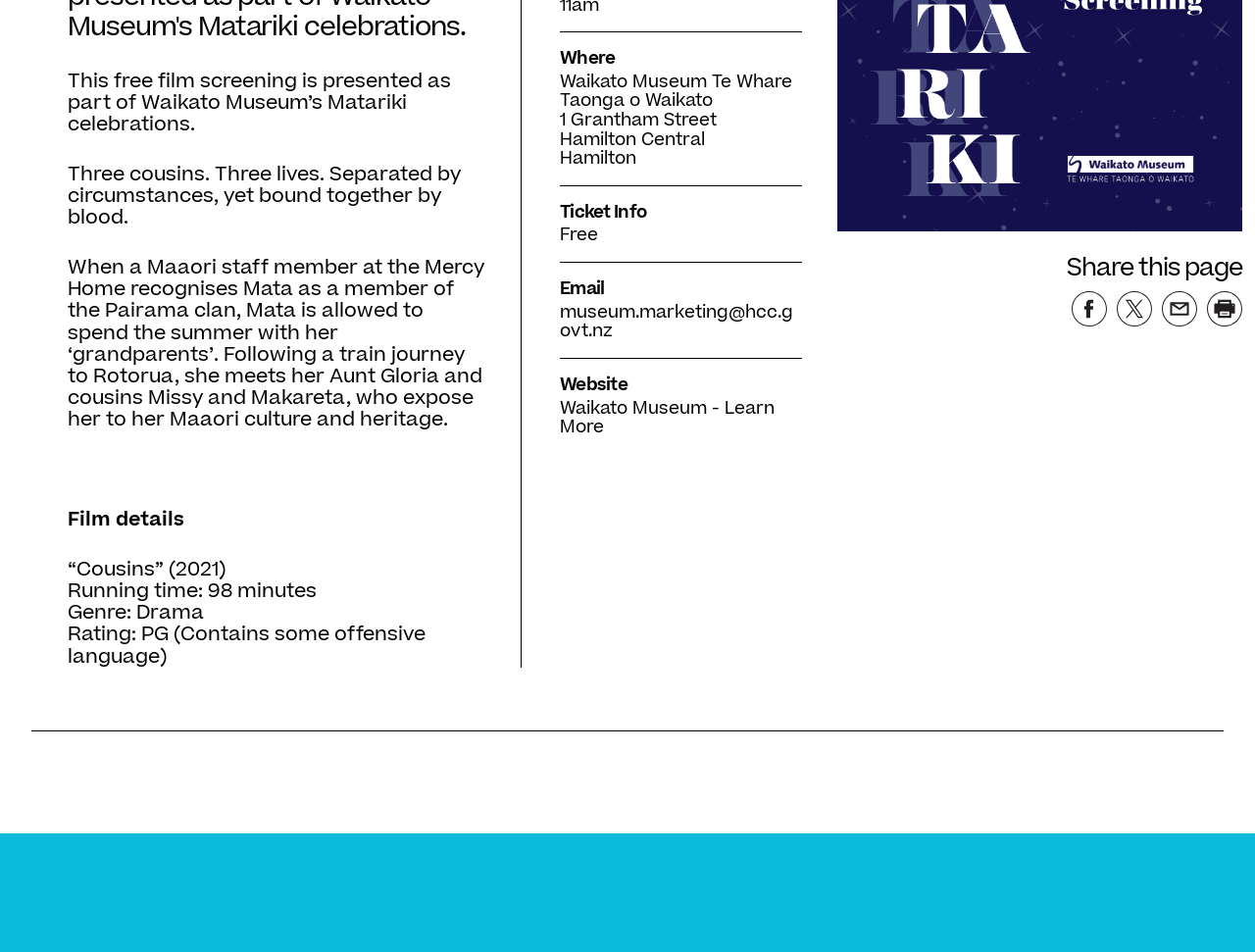Calculate the bounding box coordinates of the UI element given the description: "Waikato Museum - Learn More".

[0.446, 0.416, 0.617, 0.462]